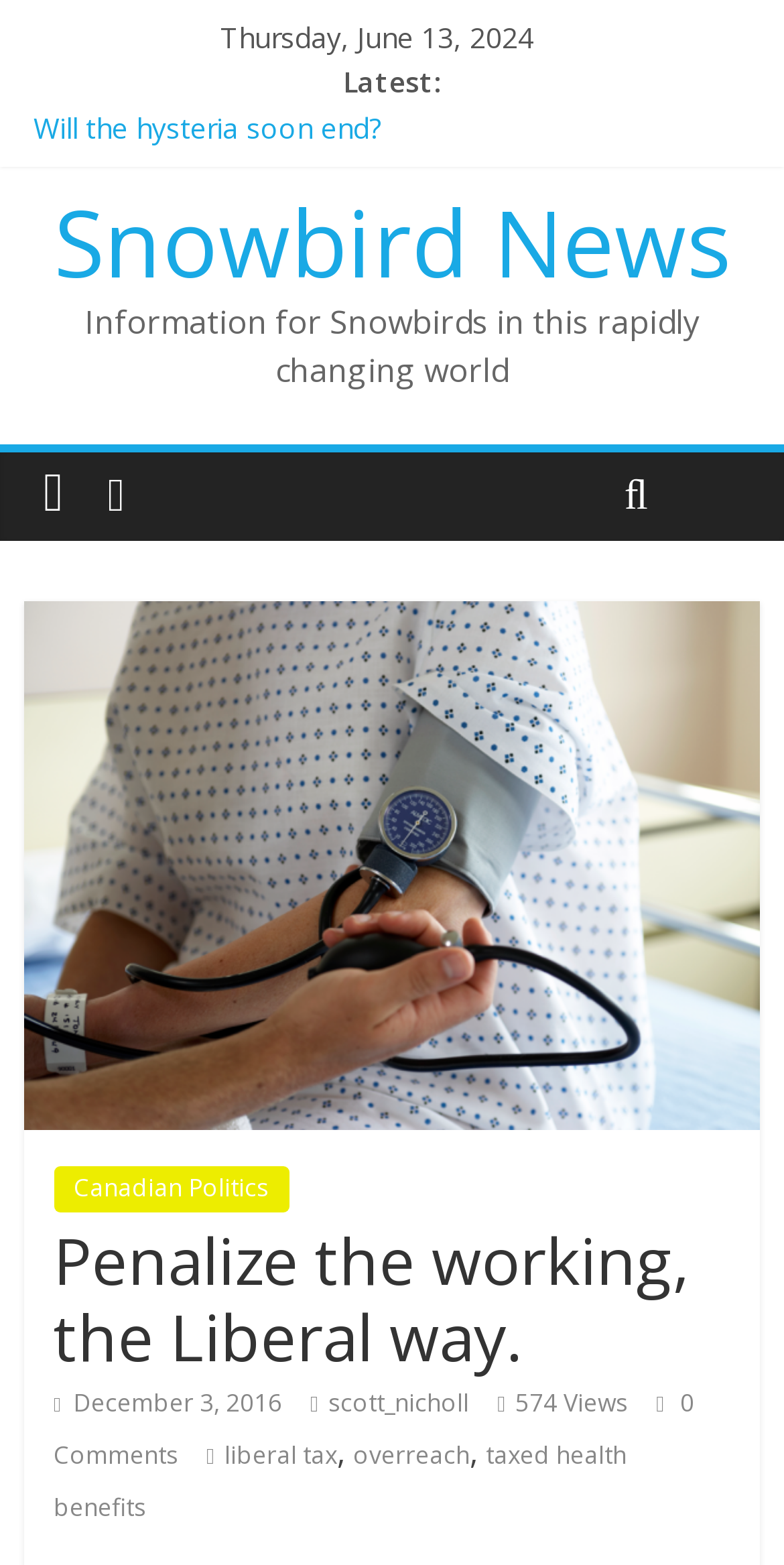Provide an in-depth caption for the contents of the webpage.

The webpage appears to be a news article page from Snowbird News. At the top, there is a date "Thursday, June 13, 2024" and a label "Latest:". Below this, there are several news article links, including "7 News Coverage discrepancies with U.S. Climate Report", "Will the hysteria soon end?", "Canada Charged into History", and more. These links are aligned vertically, taking up most of the left side of the page.

To the right of the news article links, there is a heading "Snowbird News" with a link to the same name. Below this, there is a brief description "Information for Snowbirds in this rapidly changing world". 

On the top-right side of the page, there is a small icon represented by "\uf015". Below this, there is a link to "Canadian Politics". 

Further down the page, there is a header "Penalize the working, the Liberal way." which is likely the title of the main news article. Below this, there are several links and text elements, including a date "December 3, 2016", an author "scott_nicholl", a view count "574 Views", and a comment count "0 Comments". There are also several links to related topics, such as "liberal tax", "overreach", and "taxed health benefits".